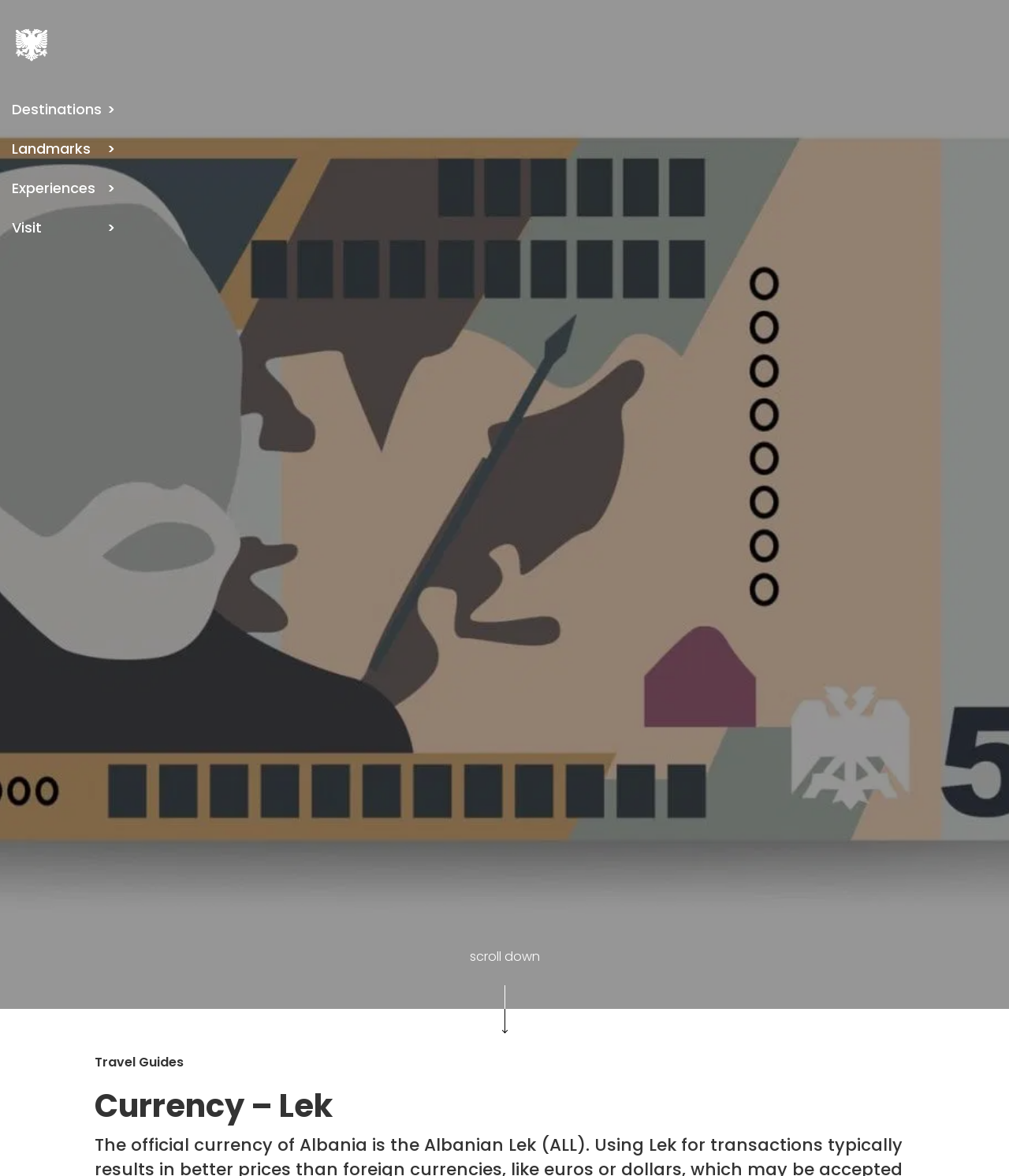Please indicate the bounding box coordinates for the clickable area to complete the following task: "Click on the 'Landmarks' button". The coordinates should be specified as four float numbers between 0 and 1, i.e., [left, top, right, bottom].

[0.012, 0.121, 0.101, 0.133]